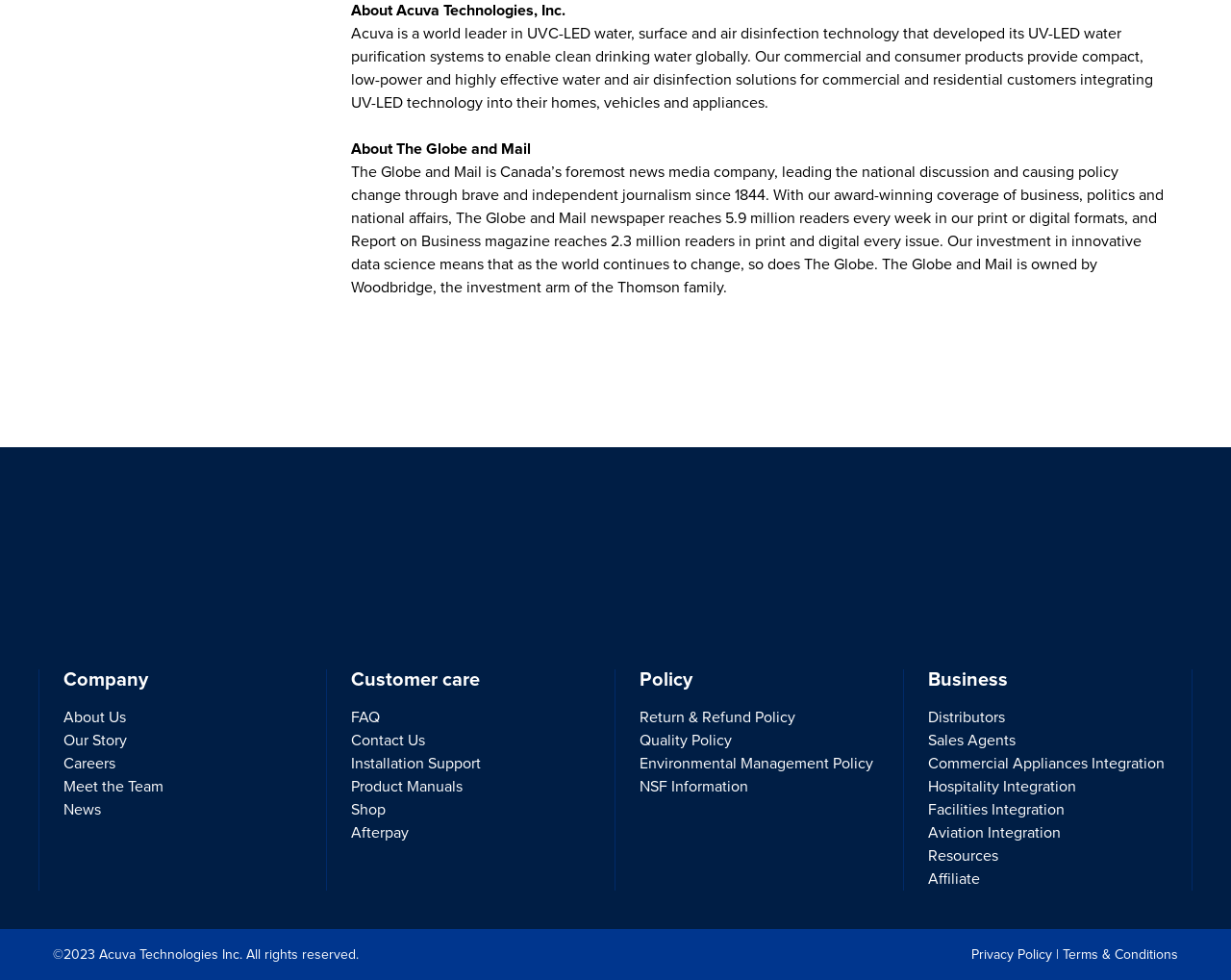What are the two policy-related links mentioned at the bottom of the webpage?
Based on the content of the image, thoroughly explain and answer the question.

The links 'Privacy Policy' and 'Terms & Conditions' are mentioned at the bottom of the webpage, indicating that they are policy-related links. These links are likely to provide more information about the company's policies.